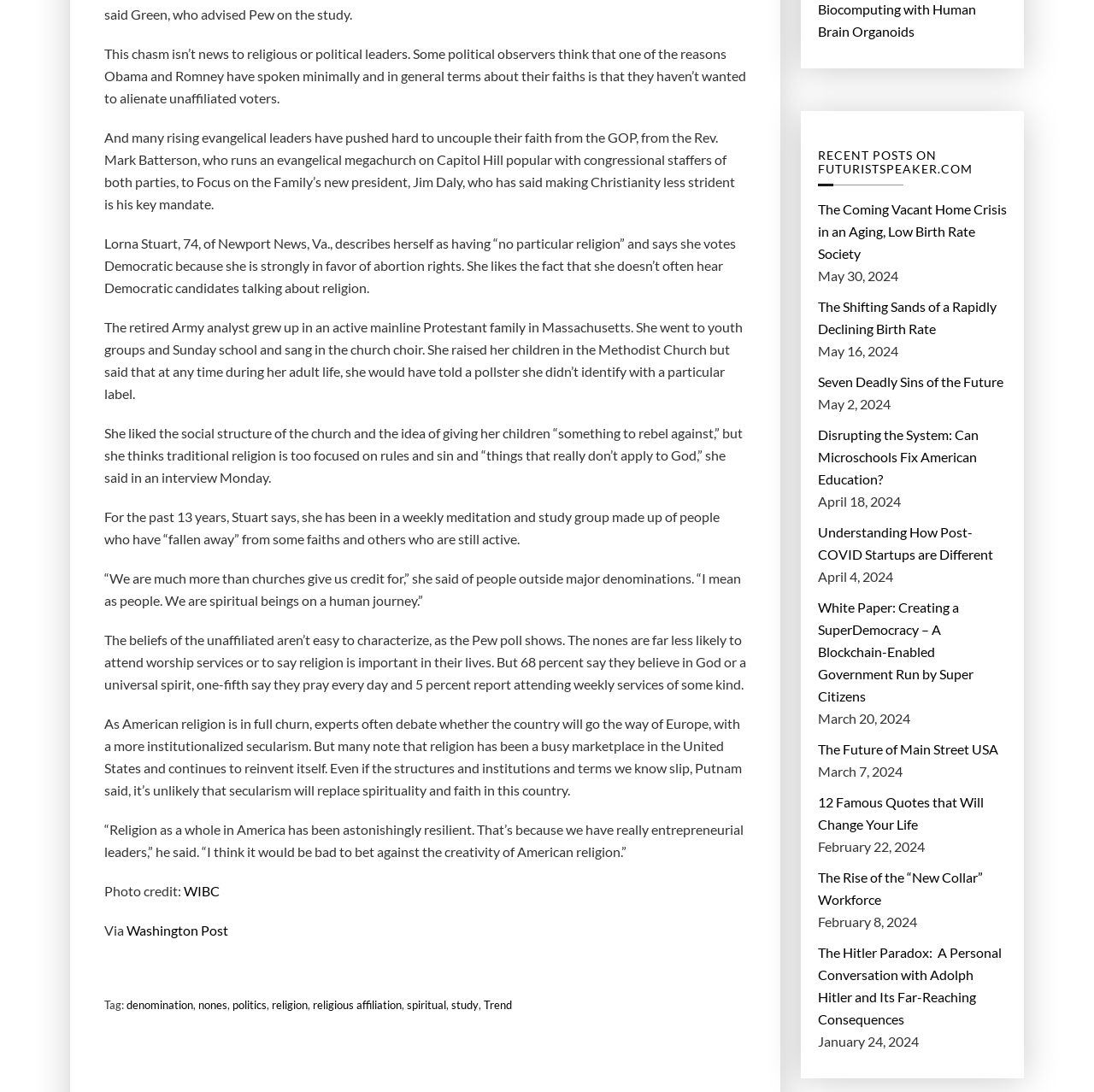What is the title of the blog or website?
Please respond to the question with a detailed and informative answer.

The website appears to be a blog or online publication called FuturistSpeaker.com, based on the heading 'RSS RECENT POSTS ON FUTURISTSPEAKER.COM' and the links to various articles and posts.